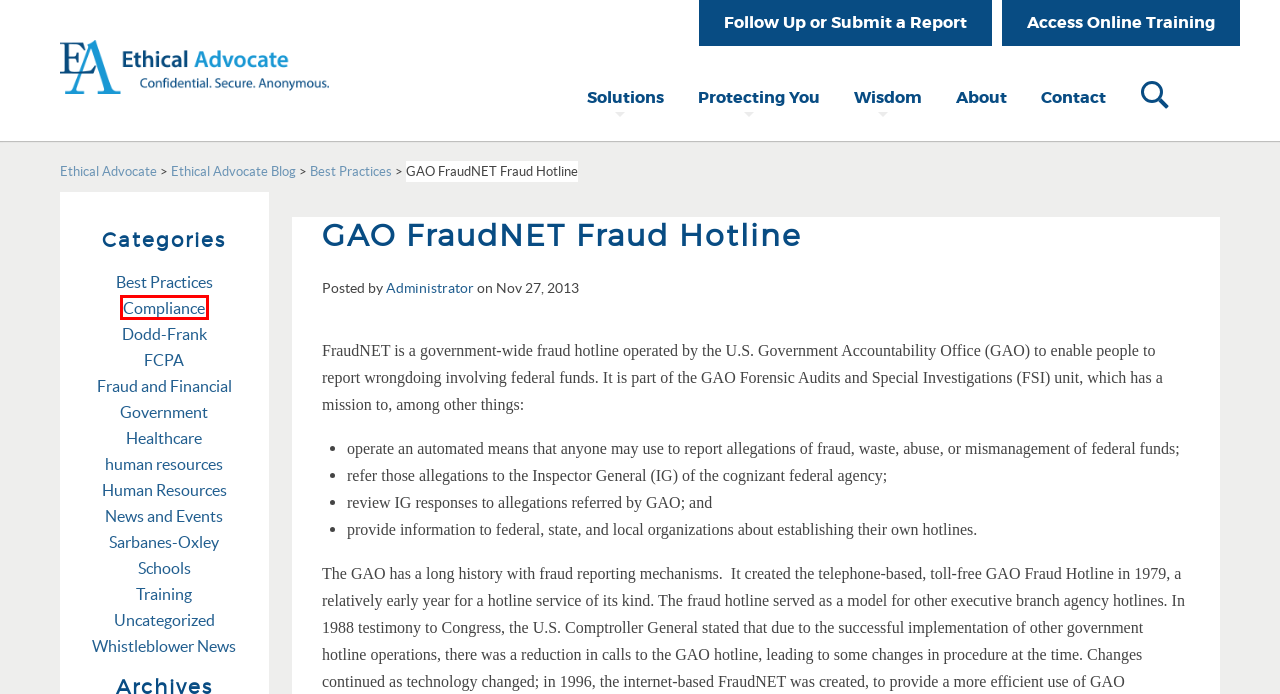You are presented with a screenshot of a webpage containing a red bounding box around a particular UI element. Select the best webpage description that matches the new webpage after clicking the element within the bounding box. Here are the candidates:
A. Wisdom - Ethics and Compliance Solutions - Ethical Advocate
B. Ethical Advocate - Ethics and Compliance Solutions - Ethical Advocate
C. Solutions - Ethics and Compliance Solutions - Ethical Advocate
D. LMS - Learner Mode
E. Compliance Archives - Ethical Advocate
F. Uncategorized Archives - Ethical Advocate
G. Protecting You - Ethics and Compliance Solutions - Ethical Advocate
H. About - Ethics and Compliance Solutions - Ethical Advocate

E